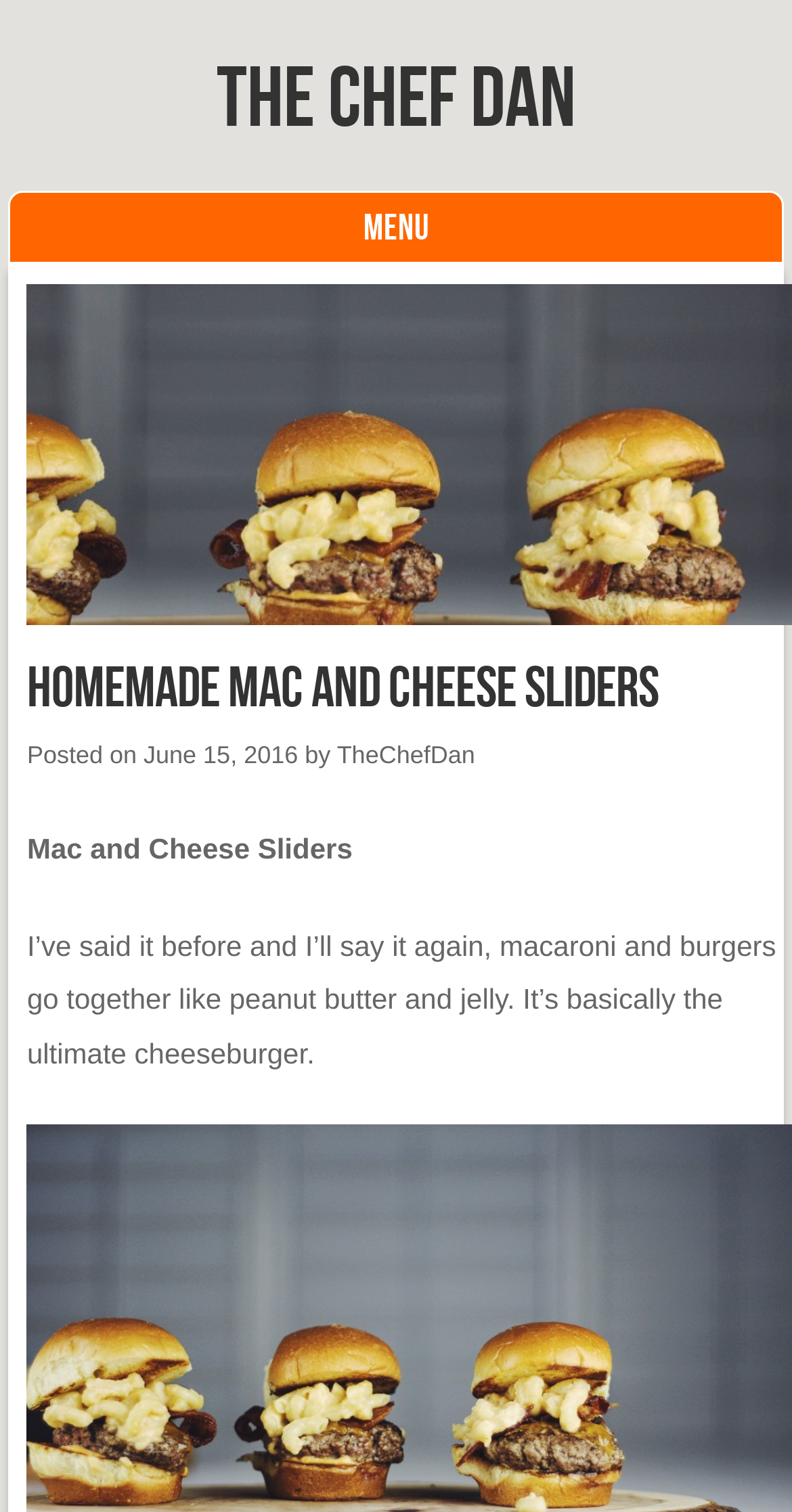Determine the bounding box coordinates for the UI element described. Format the coordinates as (top-left x, top-left y, bottom-right x, bottom-right y) and ensure all values are between 0 and 1. Element description: The Chef Dan

[0.273, 0.032, 0.727, 0.094]